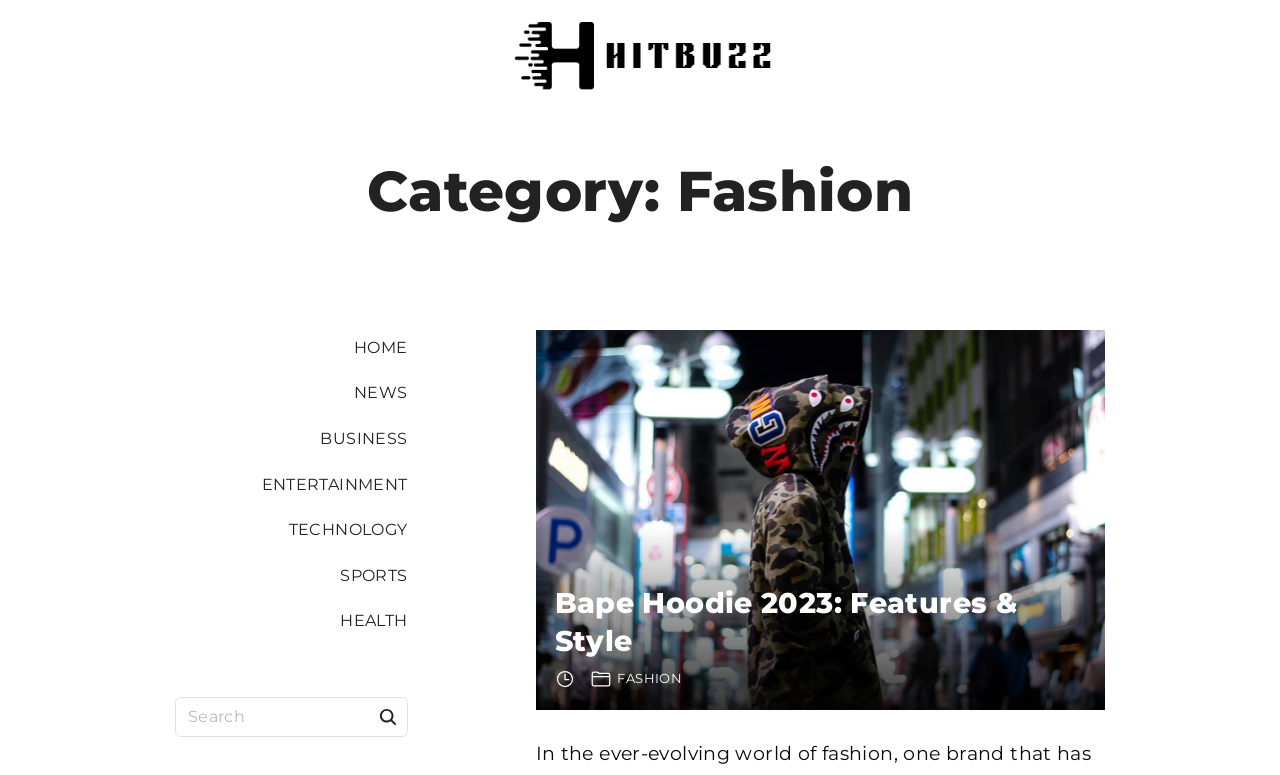Please determine the bounding box coordinates of the element's region to click in order to carry out the following instruction: "Go to the HOME page". The coordinates should be four float numbers between 0 and 1, i.e., [left, top, right, bottom].

[0.277, 0.436, 0.318, 0.46]